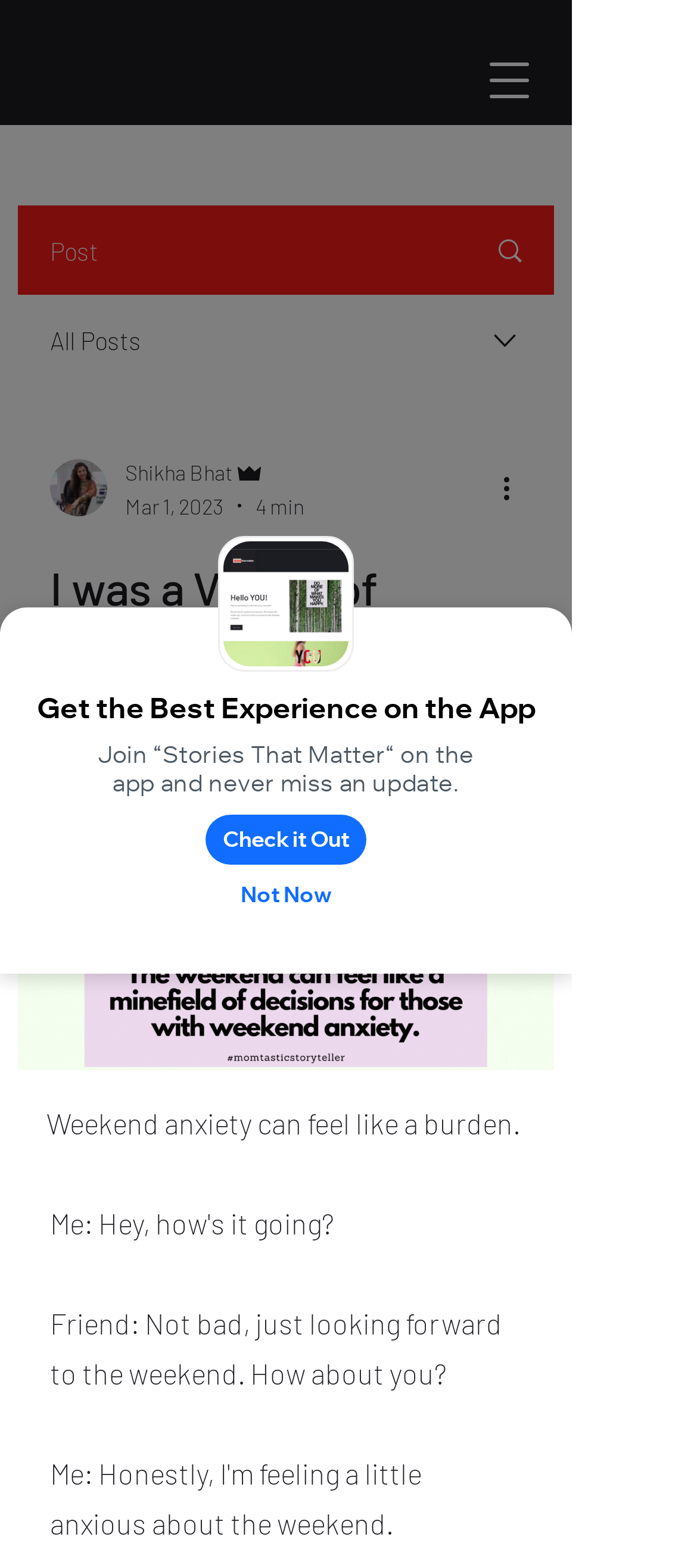Identify the bounding box coordinates of the clickable region required to complete the instruction: "Open navigation menu". The coordinates should be given as four float numbers within the range of 0 and 1, i.e., [left, top, right, bottom].

[0.679, 0.028, 0.782, 0.074]